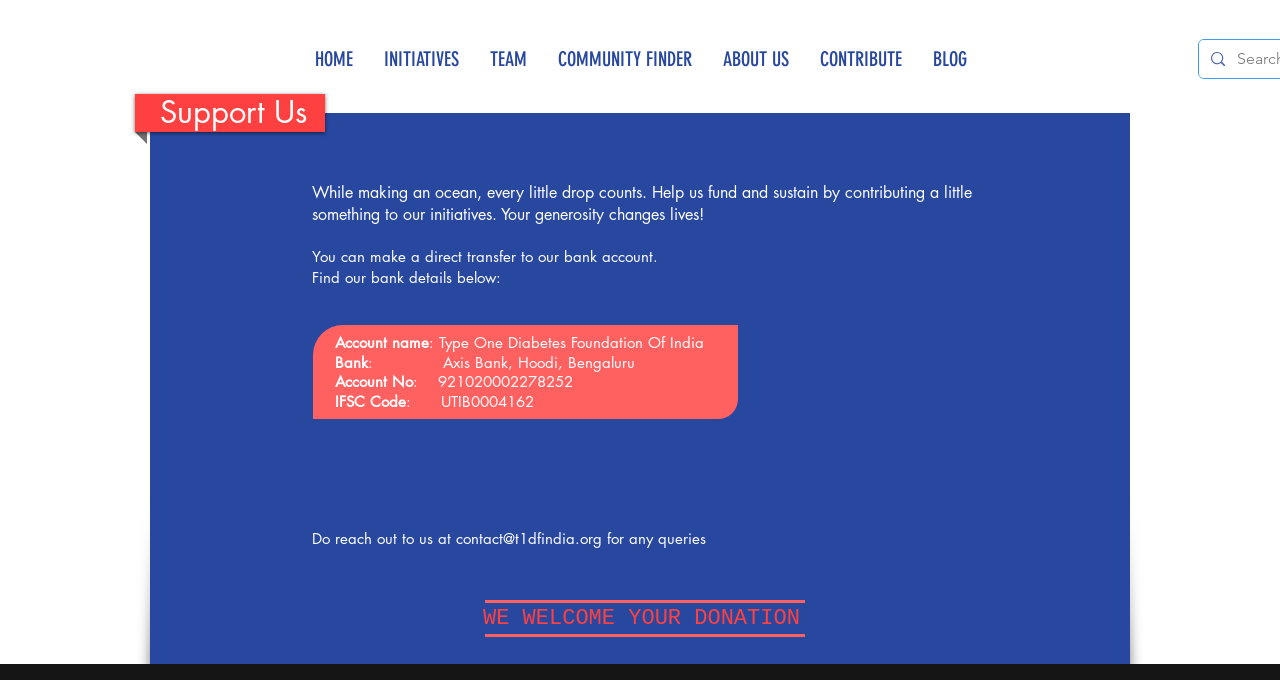Analyze the image and provide a detailed answer to the question: What is the bank name mentioned on the webpage?

The webpage provides bank account details, which includes the bank name 'Axis Bank, Hoodi, Bengaluru'.